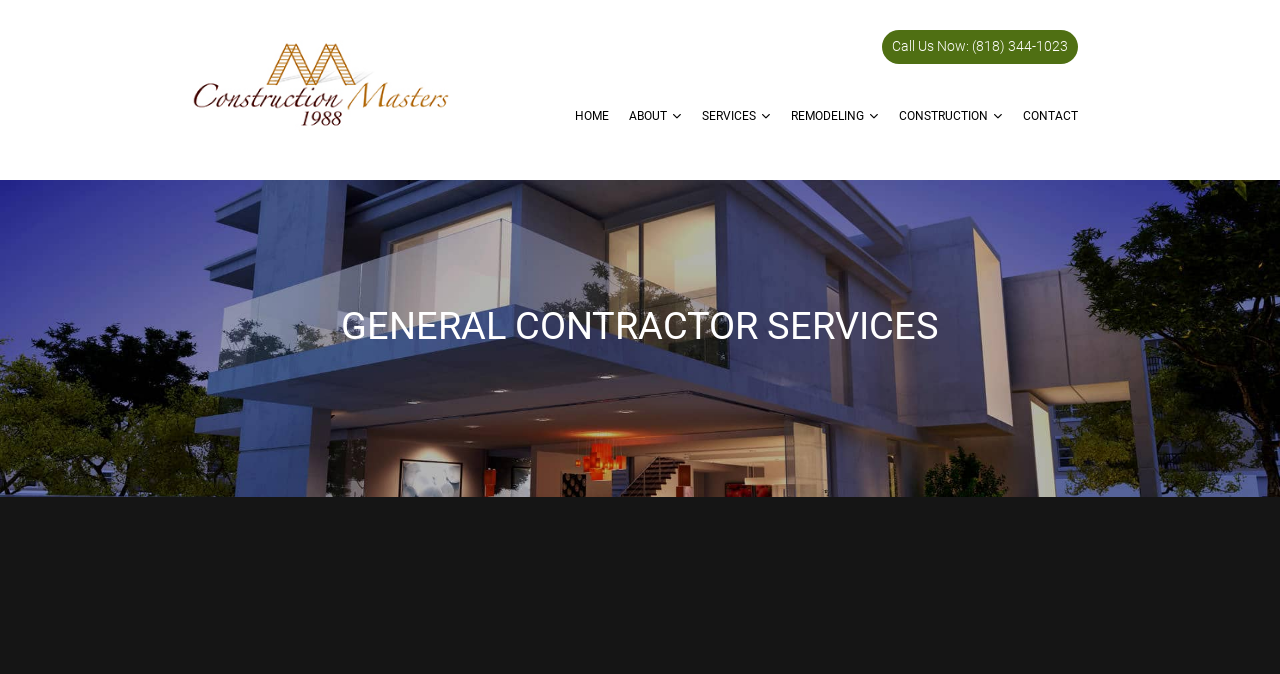What is the phone number to call for services?
Refer to the image and offer an in-depth and detailed answer to the question.

The phone number is located at the top right of the webpage, in a link that says 'Call Us Now: (818) 344-1023'.